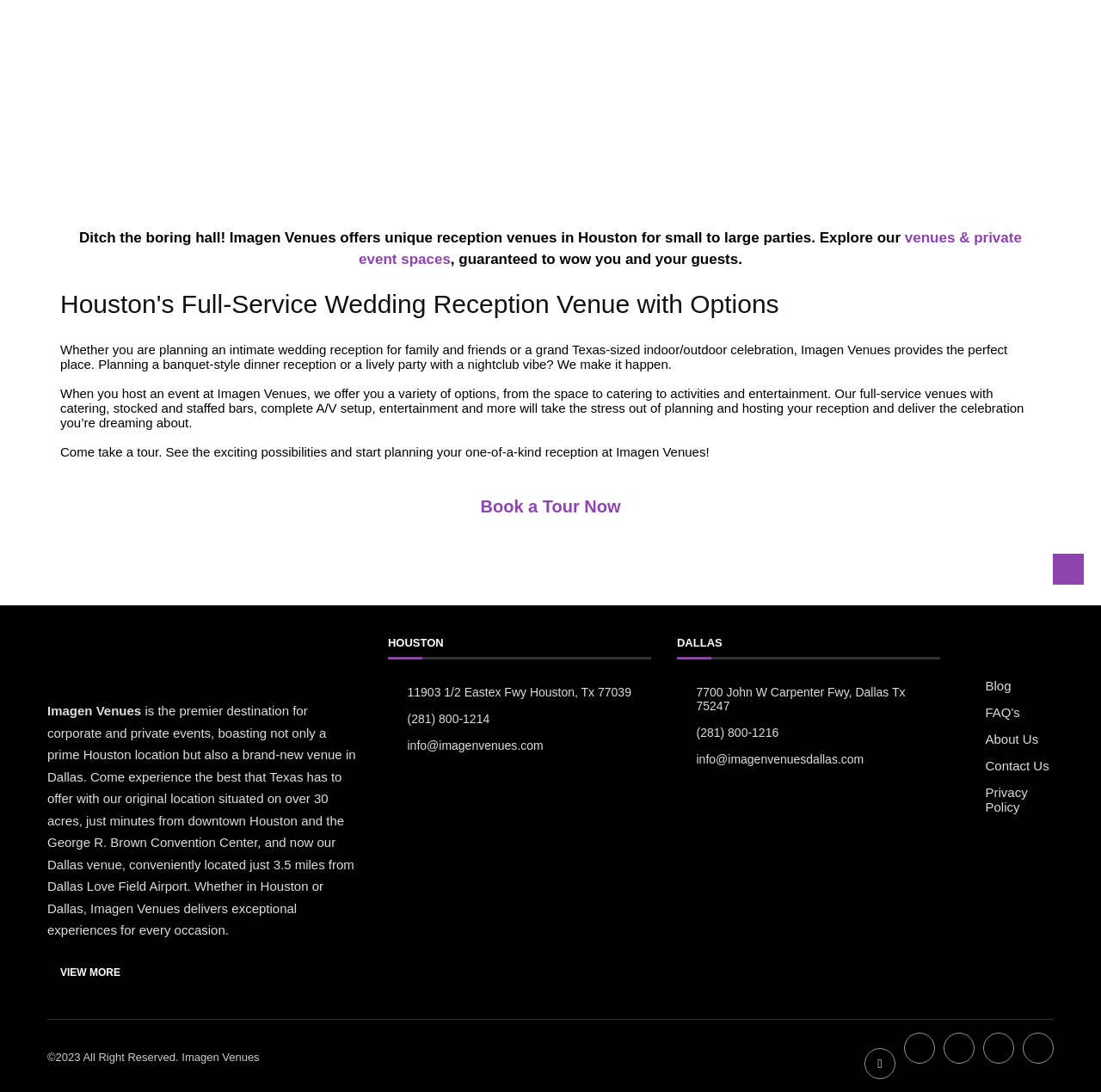Find the UI element described as: "About Us" and predict its bounding box coordinates. Ensure the coordinates are four float numbers between 0 and 1, [left, top, right, bottom].

[0.877, 0.67, 0.957, 0.683]